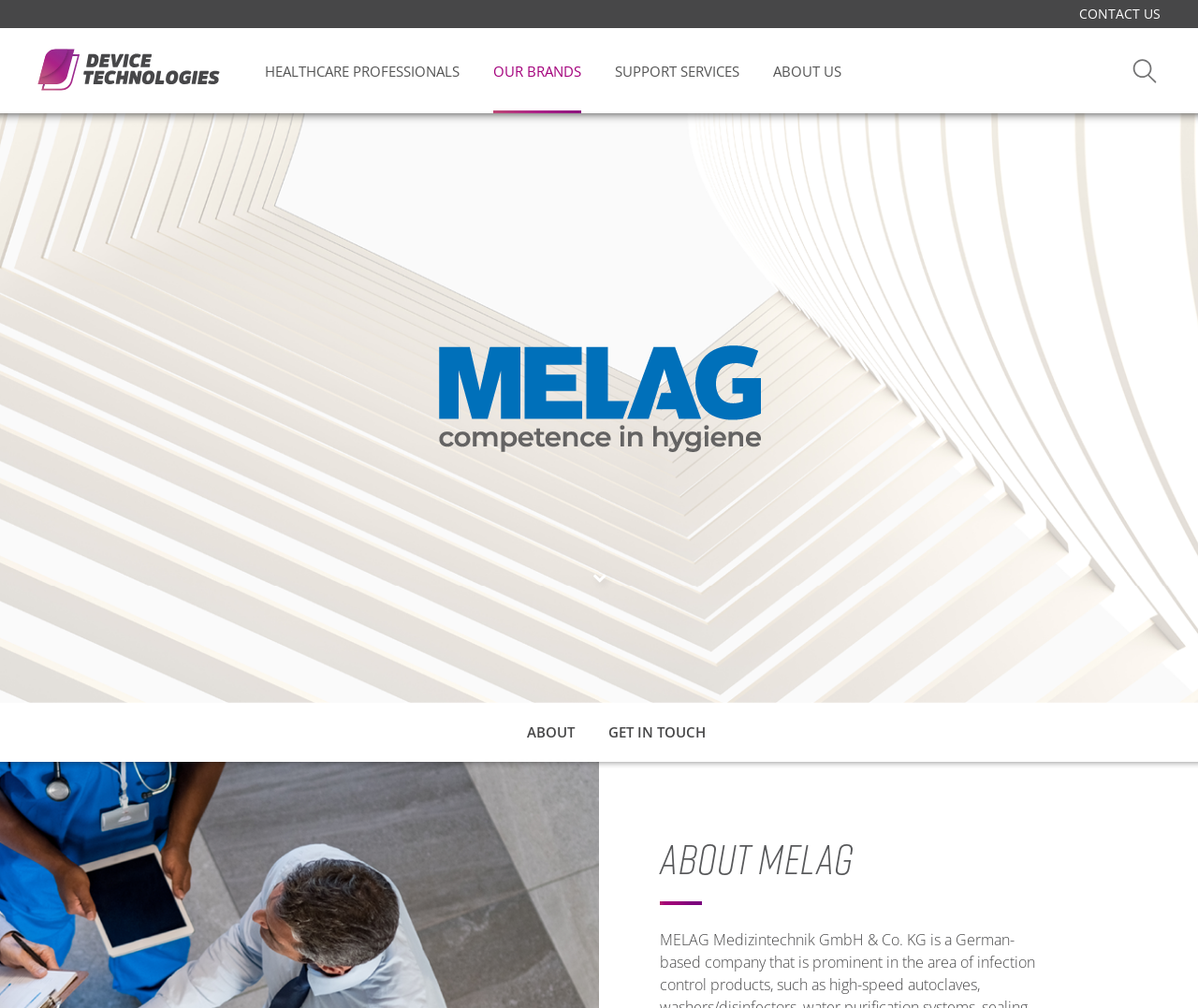What is the topic of the main content section?
Refer to the image and provide a one-word or short phrase answer.

About Melag